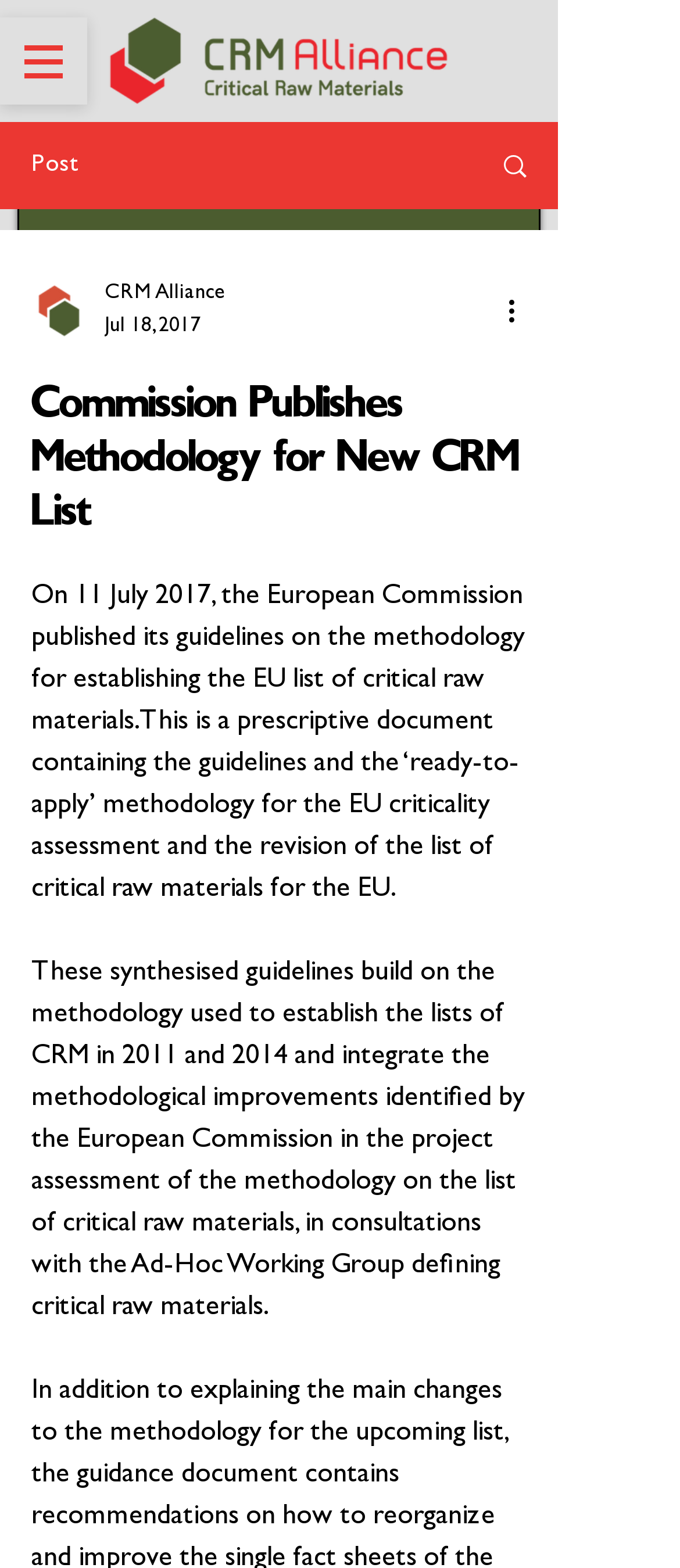Using the image as a reference, answer the following question in as much detail as possible:
What is the name of the alliance mentioned?

The name of the alliance can be found in the text 'CRM Alliance' which is located in the top section of the webpage, near the writer's picture.